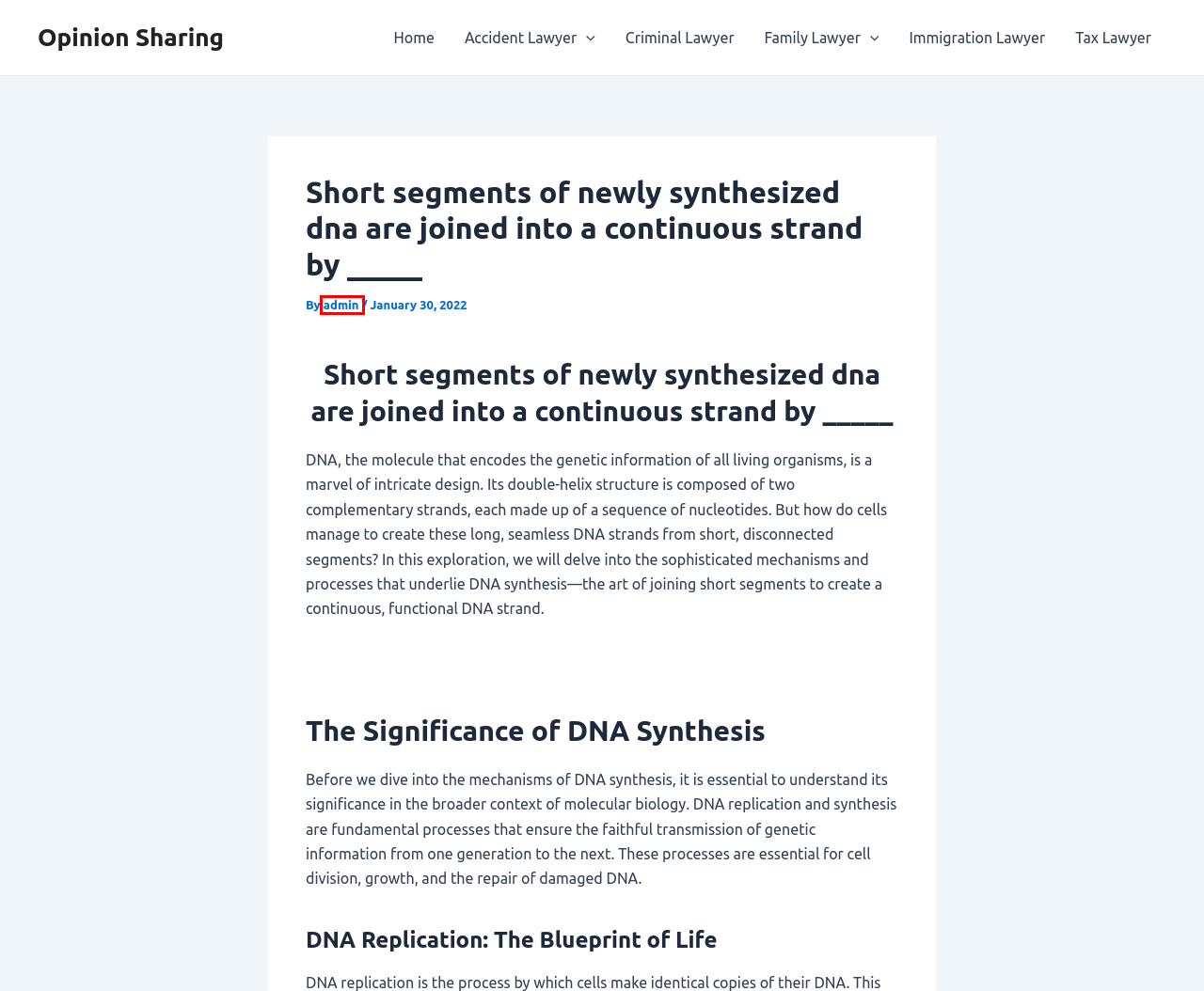You are presented with a screenshot of a webpage containing a red bounding box around a particular UI element. Select the best webpage description that matches the new webpage after clicking the element within the bounding box. Here are the candidates:
A. Lost Power on Your Personal Watercraft? Engine Shutdown Troubleshooting Tips
B. Accident Lawyer - Opinion Sharing
C. Home - Opinion Sharing
D. admin - Opinion Sharing
E. Criminal Lawyer - Opinion Sharing
F. From Chaos to Control: How Bank Statements and Records of Expenses Can Shape Your Budget
G. Tax Lawyer - Opinion Sharing
H. About Us - Opinion Sharing

D